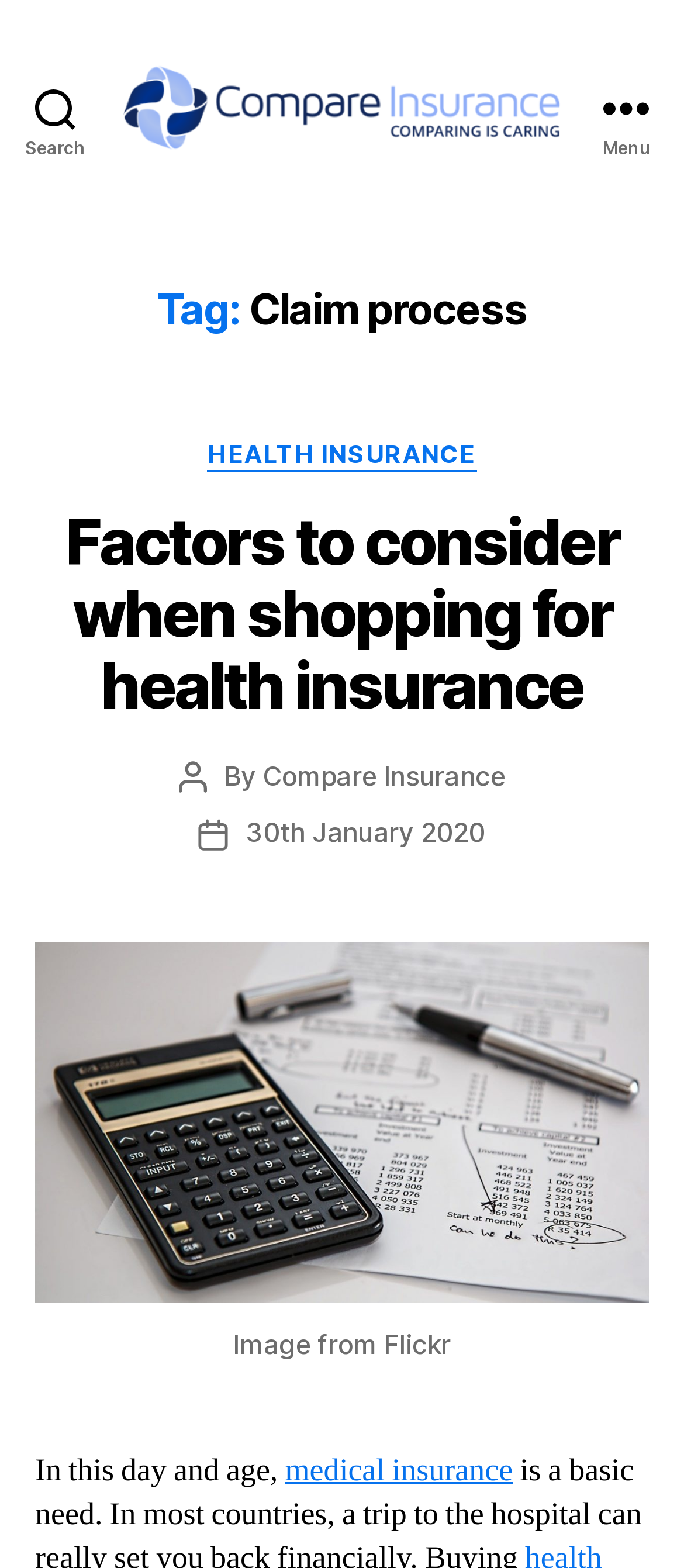Please respond in a single word or phrase: 
Who is the author of the article?

Compare Insurance